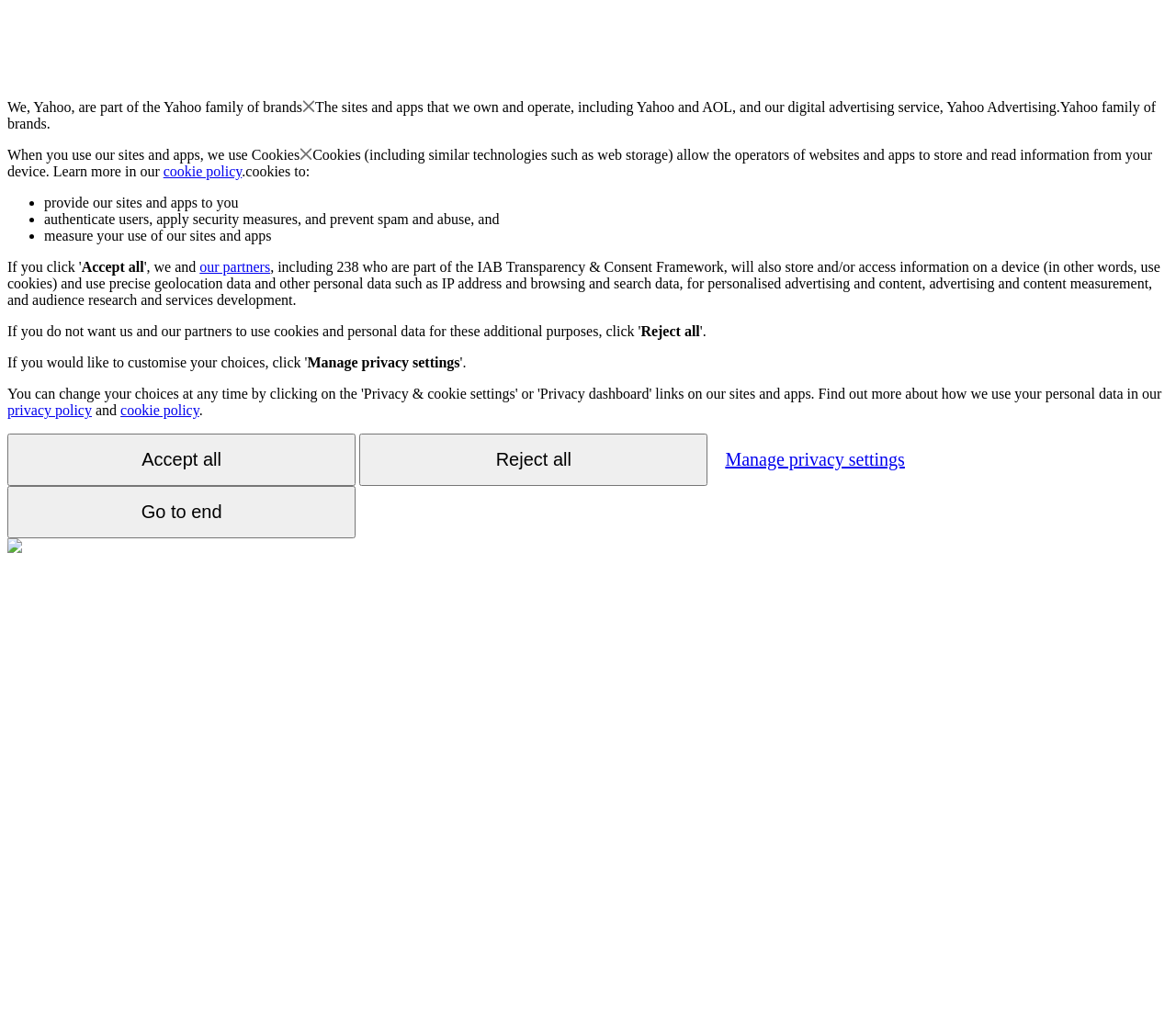Describe in detail what you see on the webpage.

This webpage appears to be a privacy policy or consent page for Yahoo. At the top, there is a brief introduction stating that Yahoo is part of the Yahoo family of brands. Below this, there is a section explaining how Yahoo uses cookies and other technologies to store and read information from devices. This section includes a link to the cookie policy.

The page then lists the purposes of using cookies, including providing sites and apps, authenticating users, applying security measures, and measuring site and app usage. Each purpose is marked with a bullet point.

Following this, there are three buttons: "Accept all", "Reject all", and "Manage privacy settings". The "Accept all" button is located near the top of the page, while the "Reject all" button is positioned below it. The "Manage privacy settings" button is located further down the page.

Additionally, there are links to the privacy policy and cookie policy at the bottom of the page. There is also an image at the very bottom of the page, although its contents are not specified.

Overall, the page is focused on explaining Yahoo's use of cookies and other technologies, and providing users with options to manage their privacy settings.